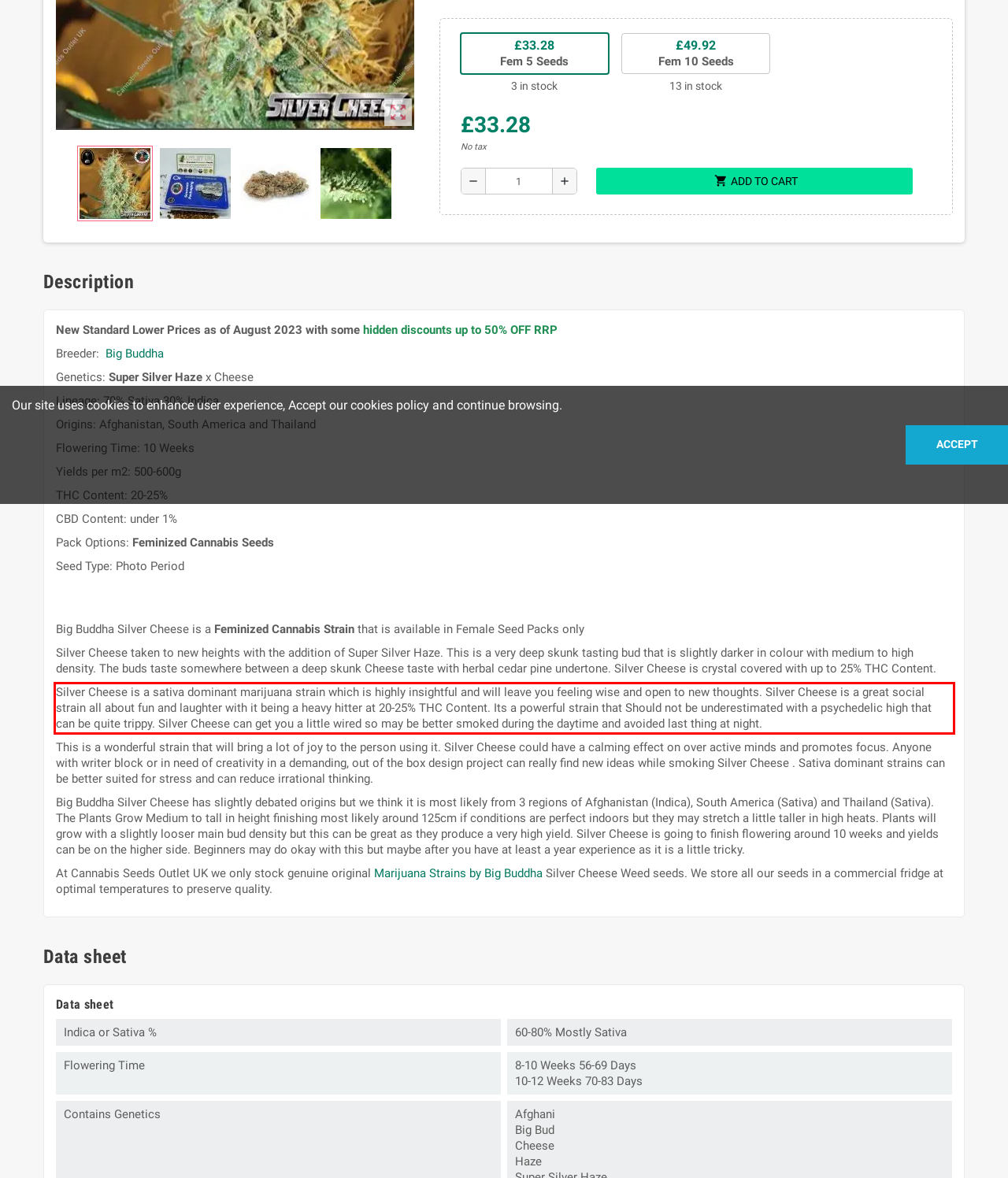You are given a screenshot with a red rectangle. Identify and extract the text within this red bounding box using OCR.

Silver Cheese is a sativa dominant marijuana strain which is highly insightful and will leave you feeling wise and open to new thoughts. Silver Cheese is a great social strain all about fun and laughter with it being a heavy hitter at 20-25% THC Content. Its a powerful strain that Should not be underestimated with a psychedelic high that can be quite trippy. Silver Cheese can get you a little wired so may be better smoked during the daytime and avoided last thing at night.